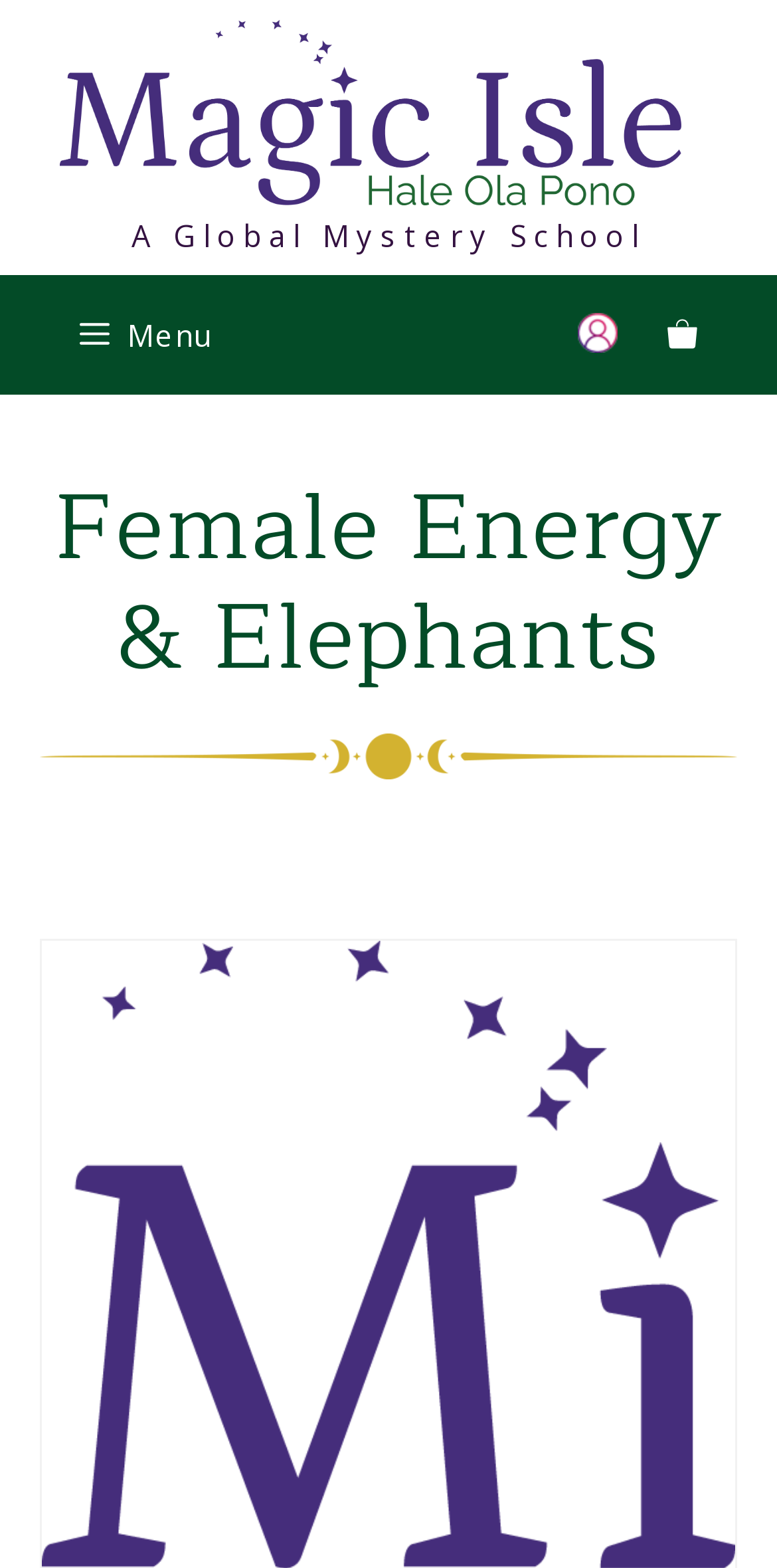What is the function of the link 'View your shopping cart'?
Answer the question with a single word or phrase, referring to the image.

Shopping cart